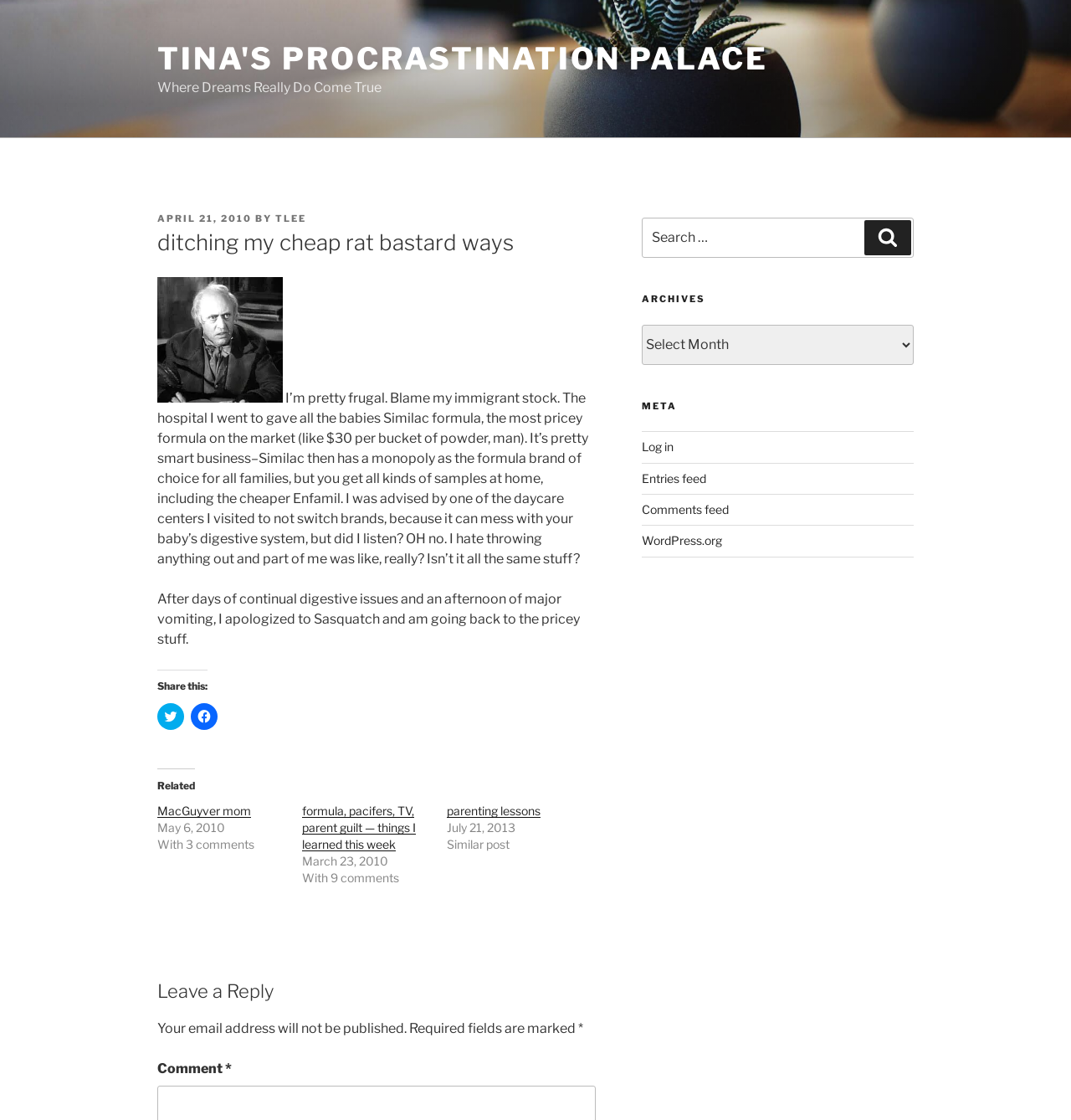Determine the bounding box coordinates for the element that should be clicked to follow this instruction: "Click to share on Facebook". The coordinates should be given as four float numbers between 0 and 1, in the format [left, top, right, bottom].

[0.178, 0.627, 0.203, 0.651]